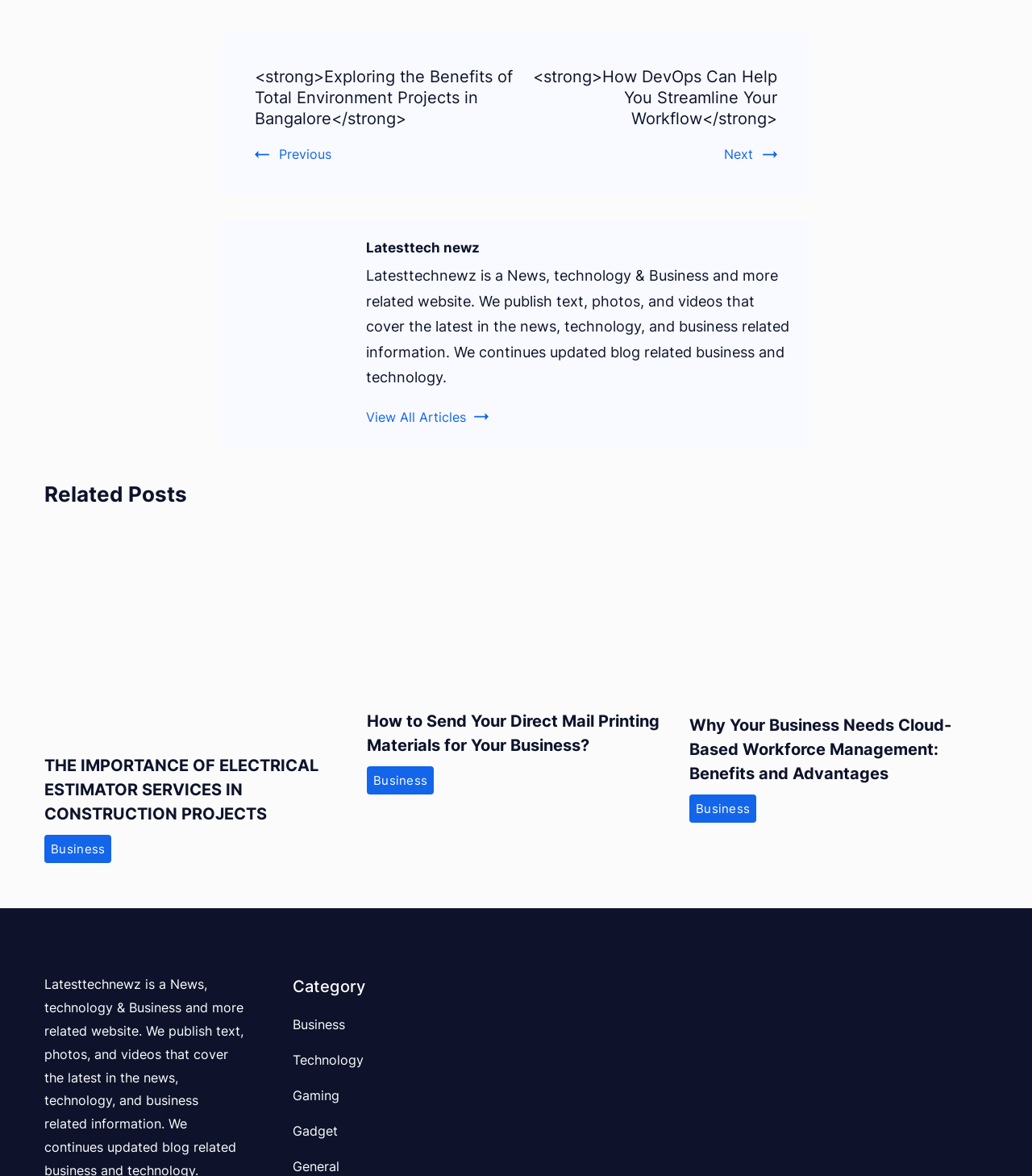Locate the bounding box coordinates of the area that needs to be clicked to fulfill the following instruction: "Browse articles in the 'Business' category". The coordinates should be in the format of four float numbers between 0 and 1, namely [left, top, right, bottom].

[0.283, 0.864, 0.334, 0.878]